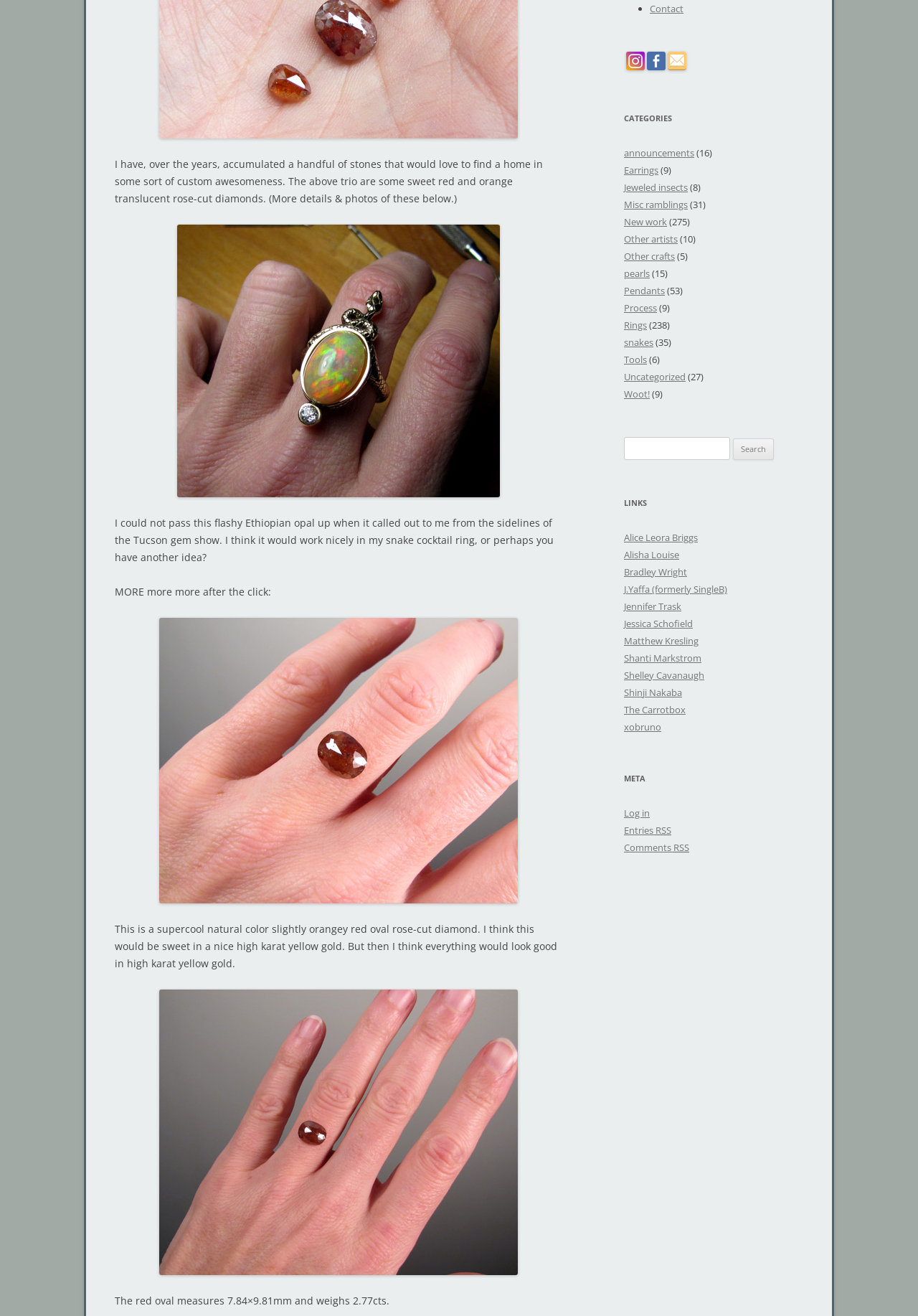Based on the element description: "Alice Leora Briggs", identify the bounding box coordinates for this UI element. The coordinates must be four float numbers between 0 and 1, listed as [left, top, right, bottom].

[0.68, 0.403, 0.76, 0.413]